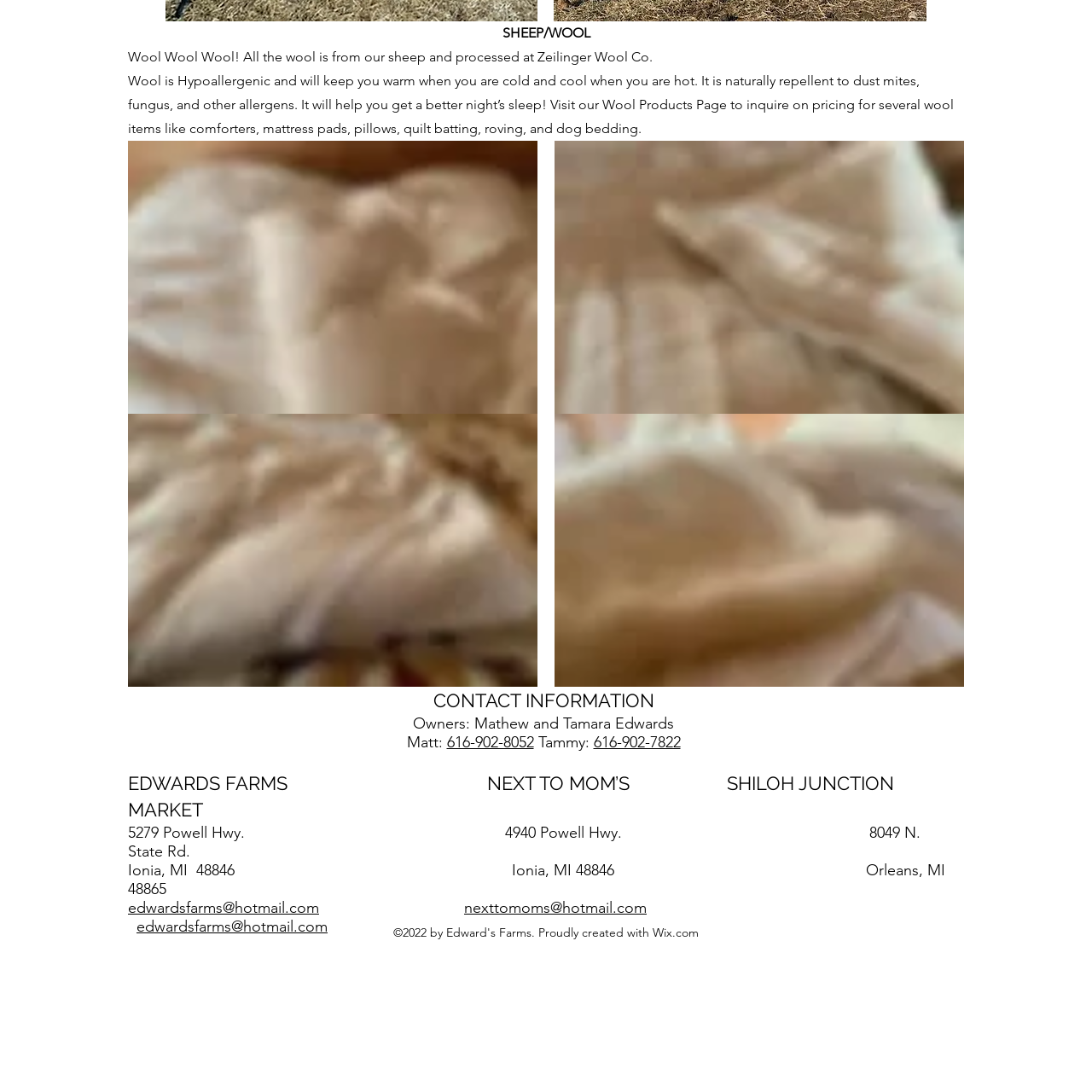Observe the image and answer the following question in detail: What is the name of the farm?

The name of the farm can be found in the heading 'EDWARDS FARMS' which is located at the bottom of the webpage, above the contact information.